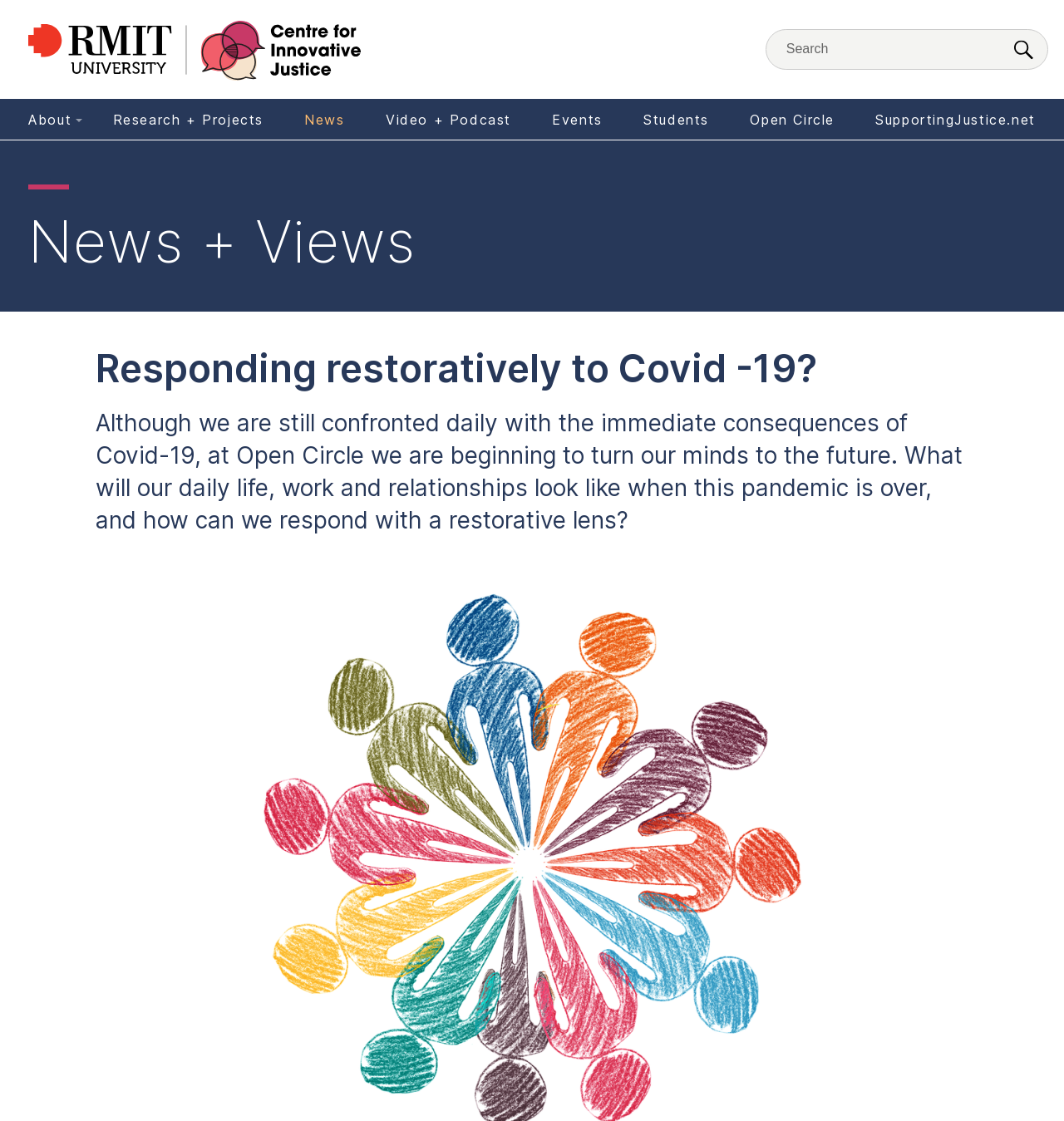Describe the entire webpage, focusing on both content and design.

The webpage is about the RMIT Centre for Innovative Justice, with a focus on responding restoratively to Covid-19. At the top left, there is a link to the RMIT University Centre for Innovative Justice. Next to it, on the top right, is a search bar with a textbox labeled "Search for:" and a search button accompanied by a small image.

Below the search bar, there is a navigation menu with 7 links: "About", "Research + Projects", "News", "Video + Podcast", "Events", "Students", and "Open Circle", followed by a link to "SupportingJustice.net". These links are arranged horizontally across the page.

The main content of the page is divided into two sections. The first section has a heading "News + Views" at the top, followed by a subheading "Responding restoratively to Covid -19?". Below the subheading, there is a paragraph of text that discusses the future of daily life, work, and relationships after the Covid-19 pandemic, and how to respond with a restorative lens.